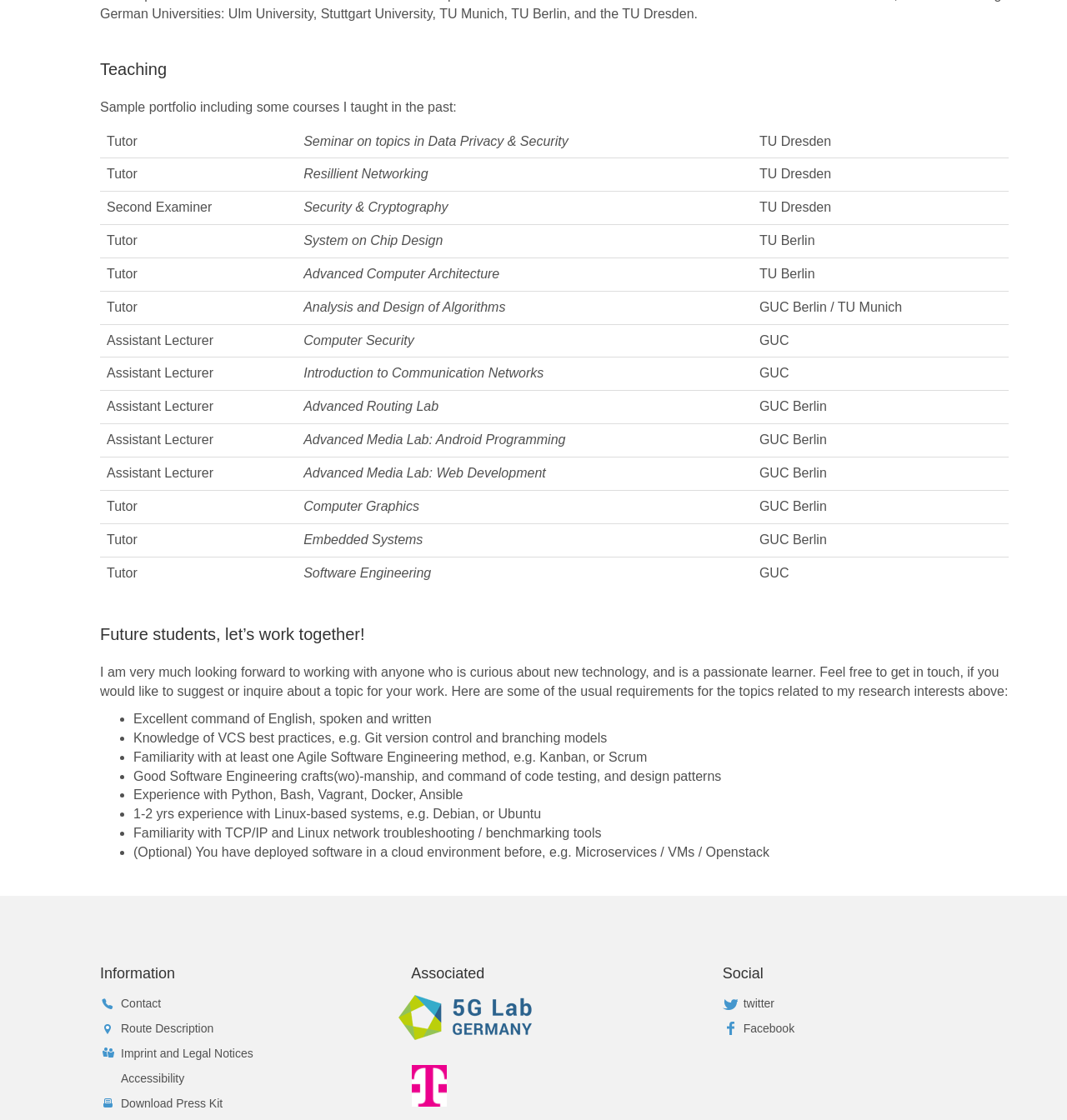Answer the question below in one word or phrase:
What is one of the requirements for topic suggestions?

Excellent English command